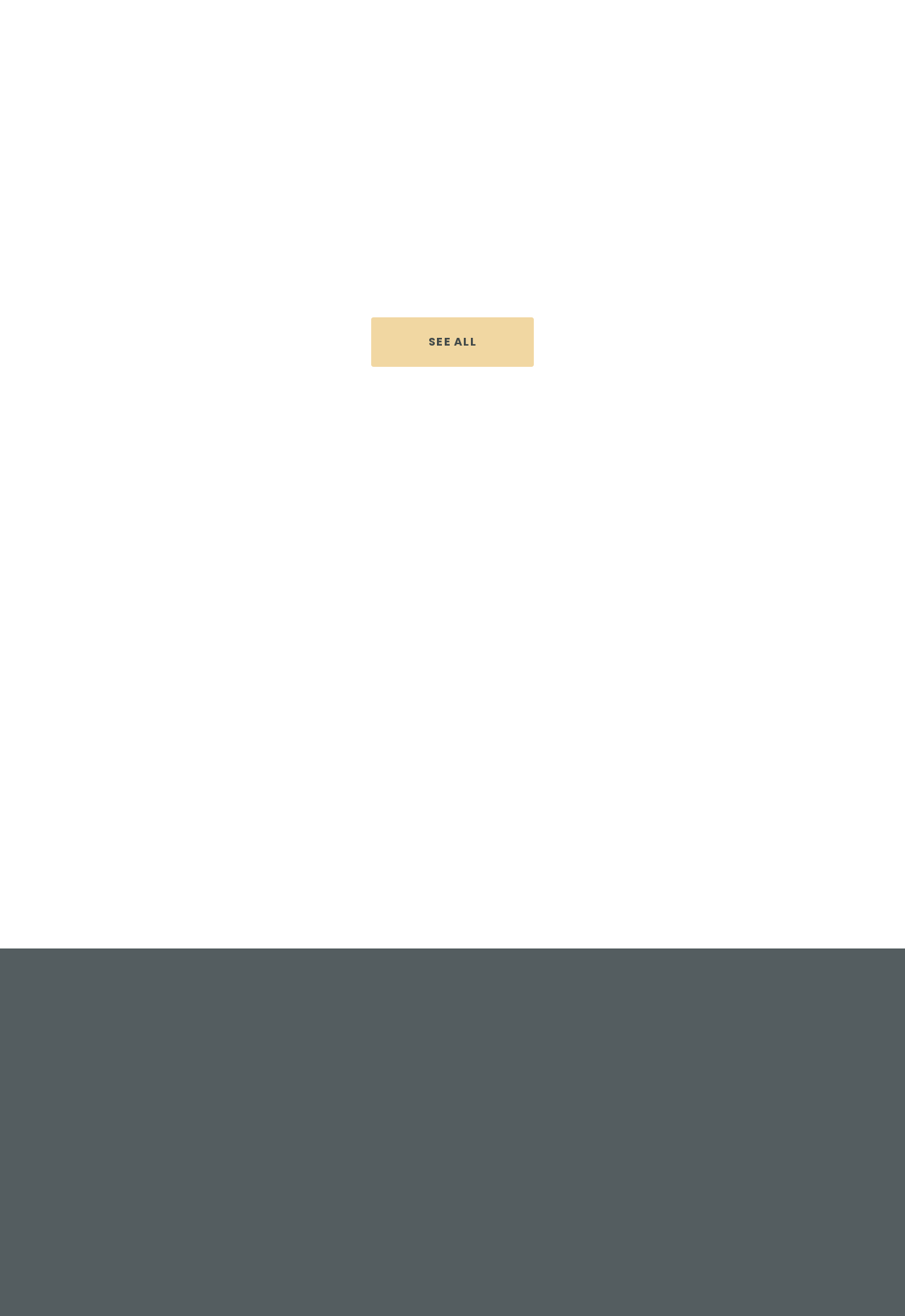Find the bounding box coordinates for the element described here: "(03) 9995 9155".

None